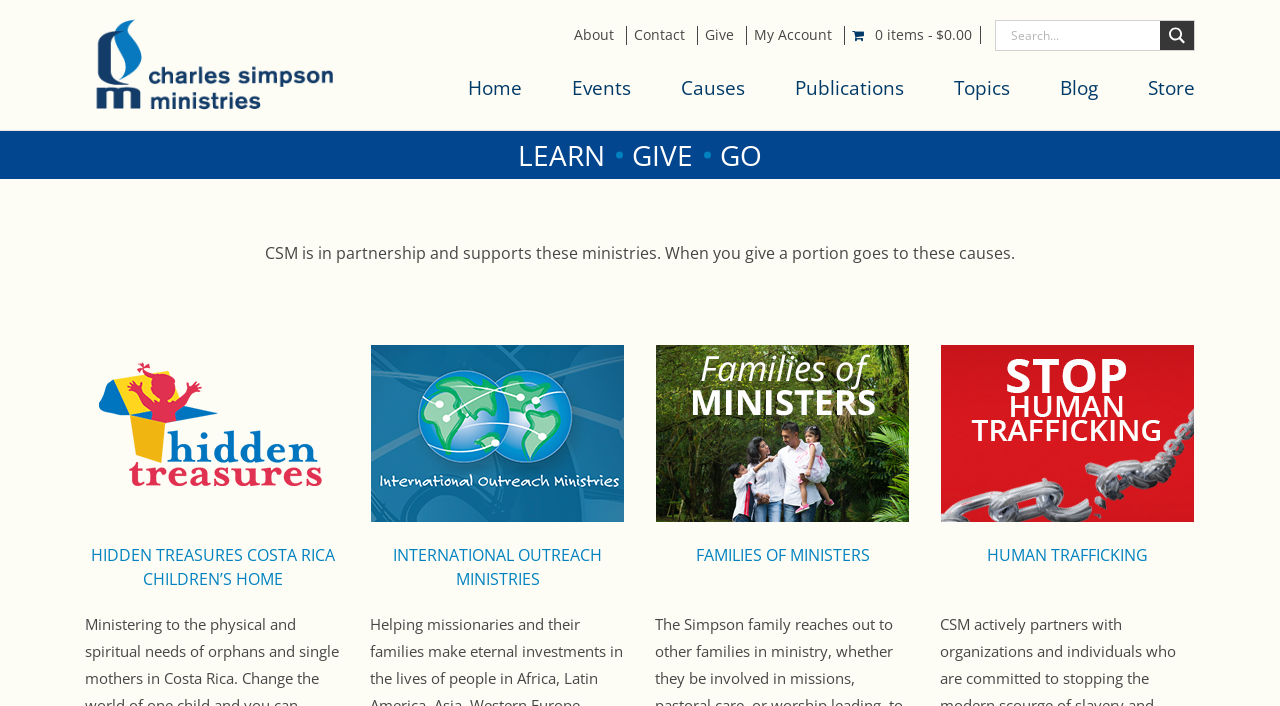Please identify the bounding box coordinates of the clickable area that will fulfill the following instruction: "Search for something". The coordinates should be in the format of four float numbers between 0 and 1, i.e., [left, top, right, bottom].

[0.79, 0.029, 0.902, 0.103]